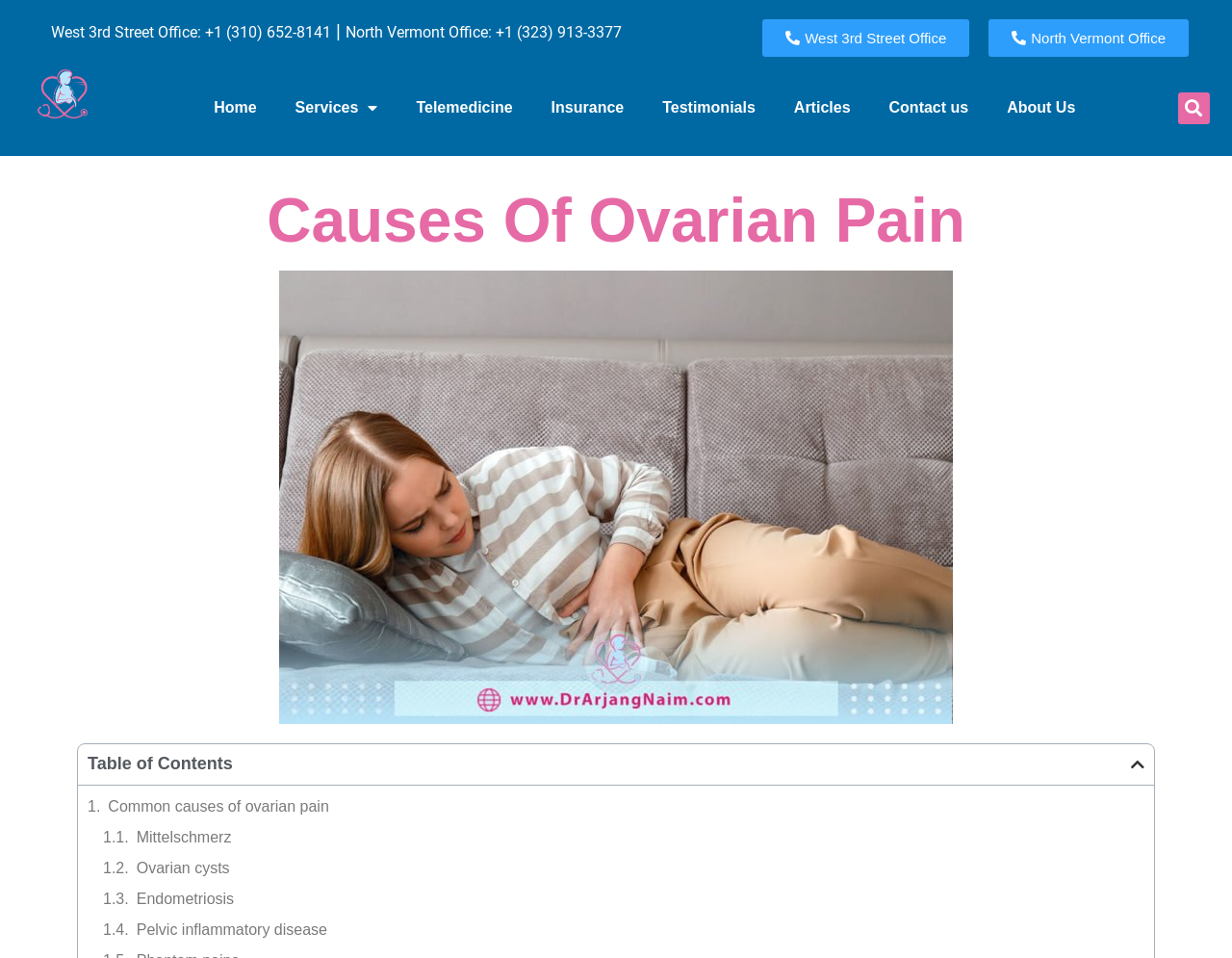Based on the element description Endometriosis, identify the bounding box of the UI element in the given webpage screenshot. The coordinates should be in the format (top-left x, top-left y, bottom-right x, bottom-right y) and must be between 0 and 1.

[0.111, 0.926, 0.19, 0.95]